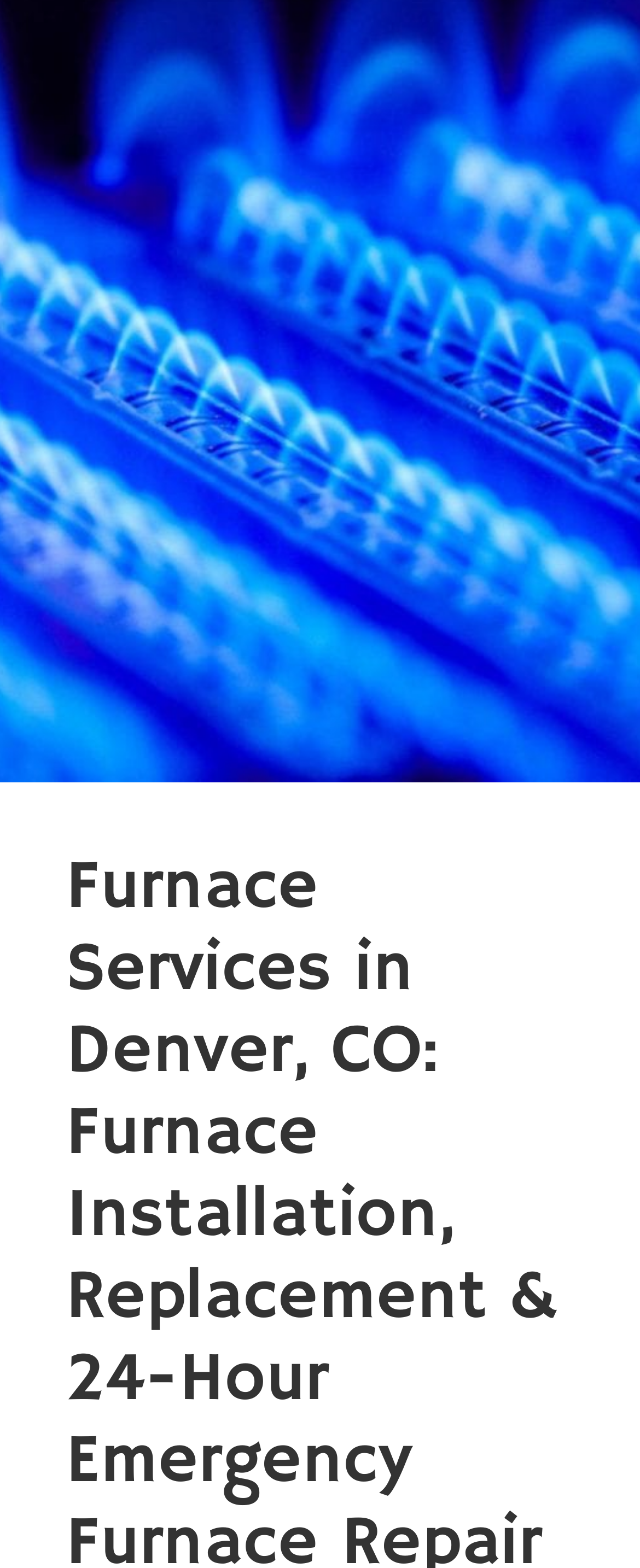Predict the bounding box of the UI element that fits this description: "COMPANY".

[0.026, 0.373, 0.974, 0.429]